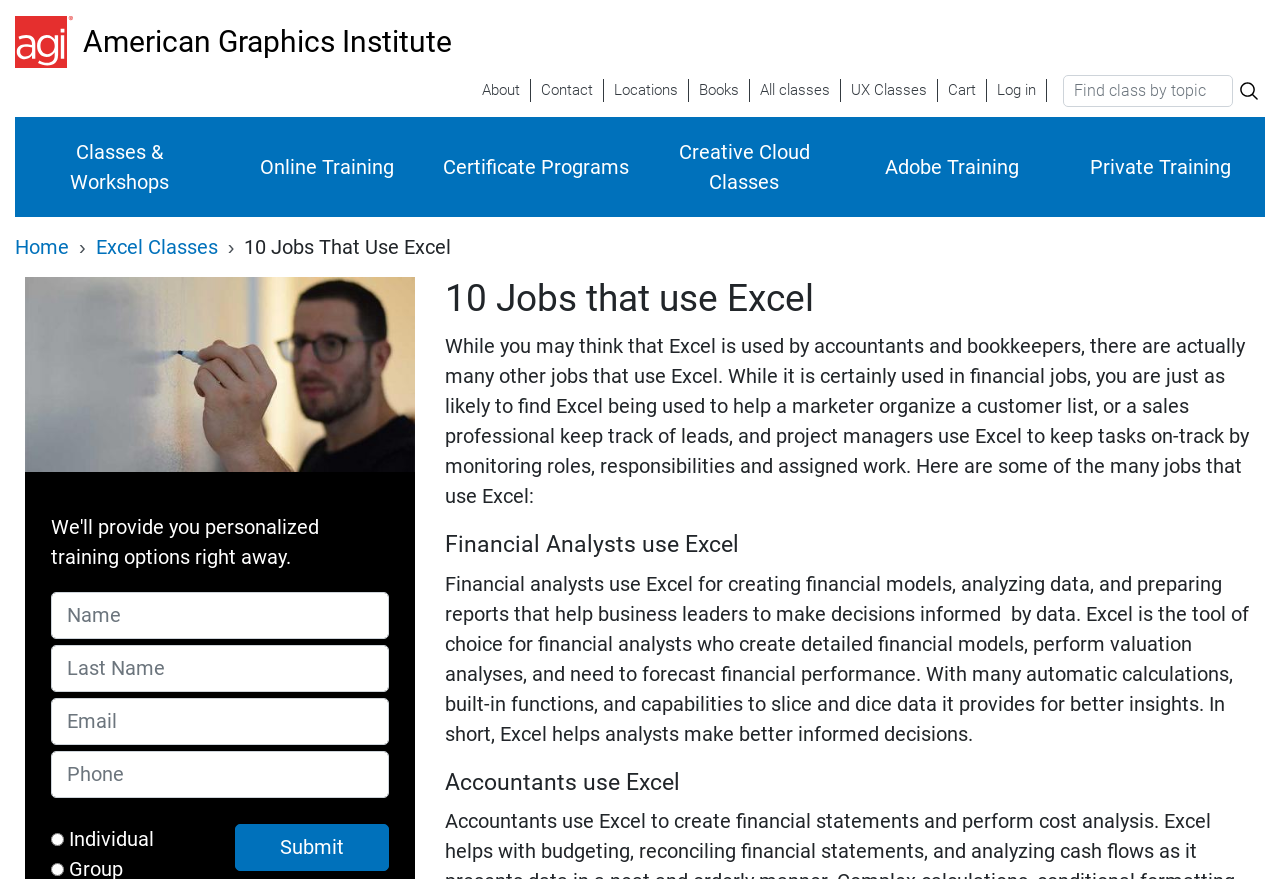Could you locate the bounding box coordinates for the section that should be clicked to accomplish this task: "Click the 'Submit' button".

[0.184, 0.937, 0.304, 0.99]